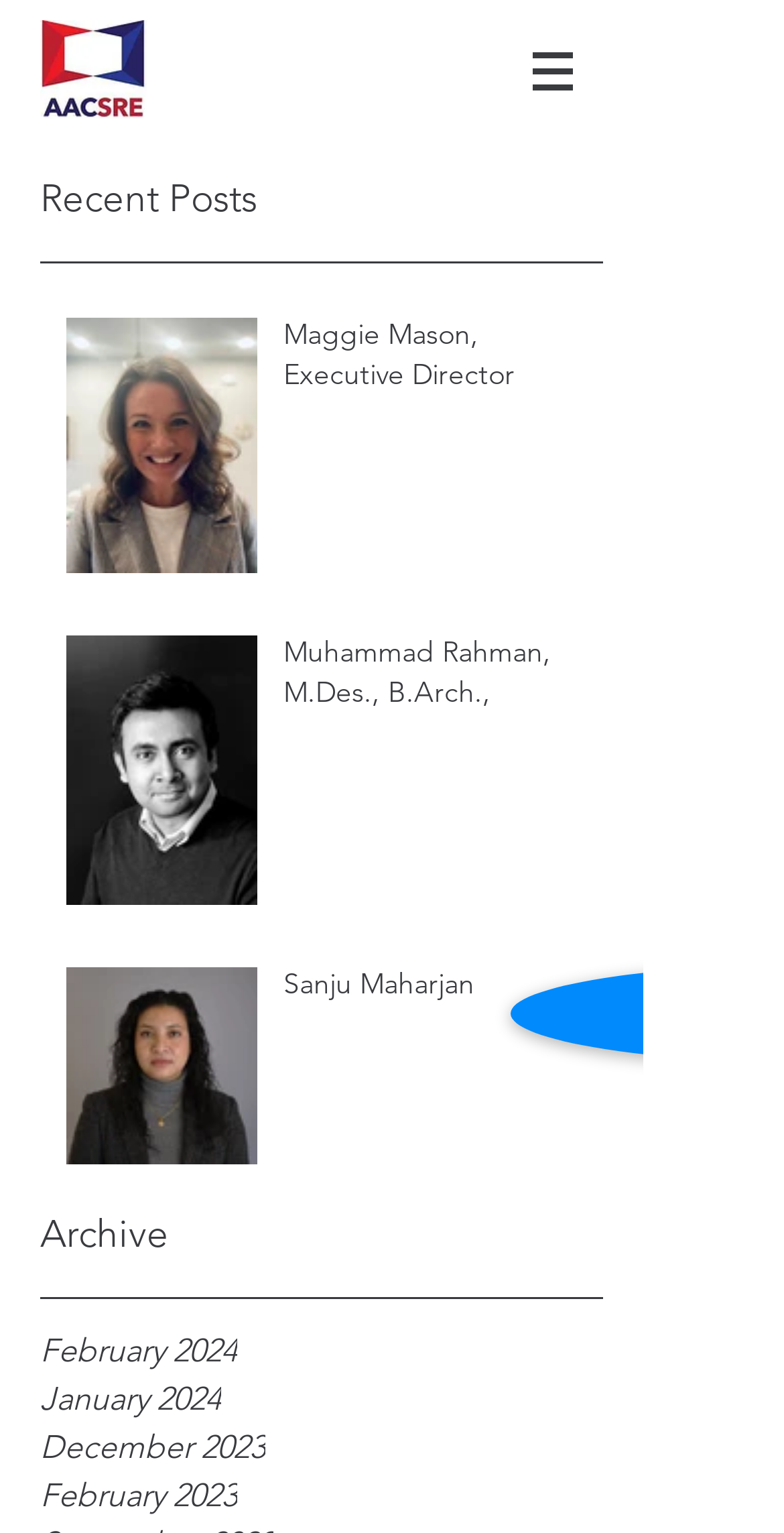What type of content is listed on the page?
From the details in the image, answer the question comprehensively.

The region with the description 'Post list. Select a post to read.' contains multiple generic elements with images and links, which suggests that the page is listing posts or articles.